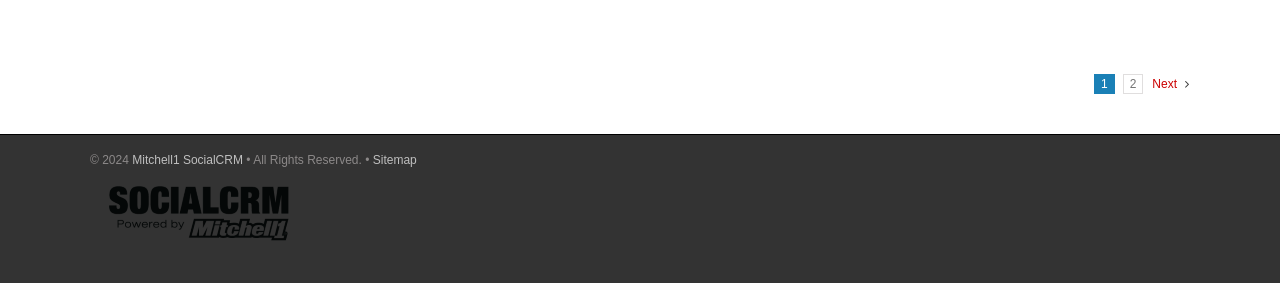Is there an image in the footer section?
Can you offer a detailed and complete answer to this question?

I checked the footer section and found an image associated with the 'Mitchell1 SocialCRM' link.